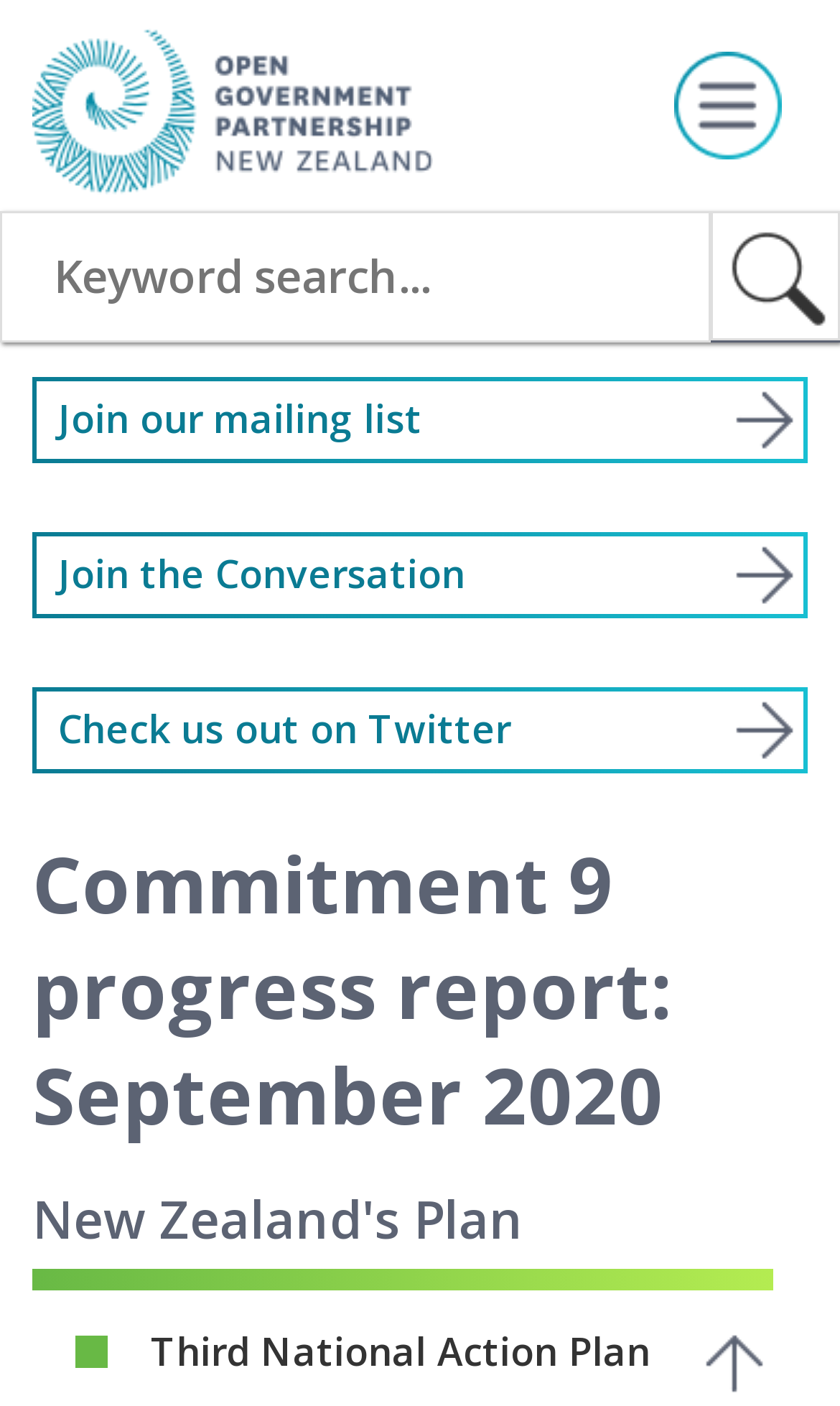Extract the bounding box for the UI element that matches this description: "aria-label="Toggle navigation"".

[0.772, 0.03, 0.962, 0.119]